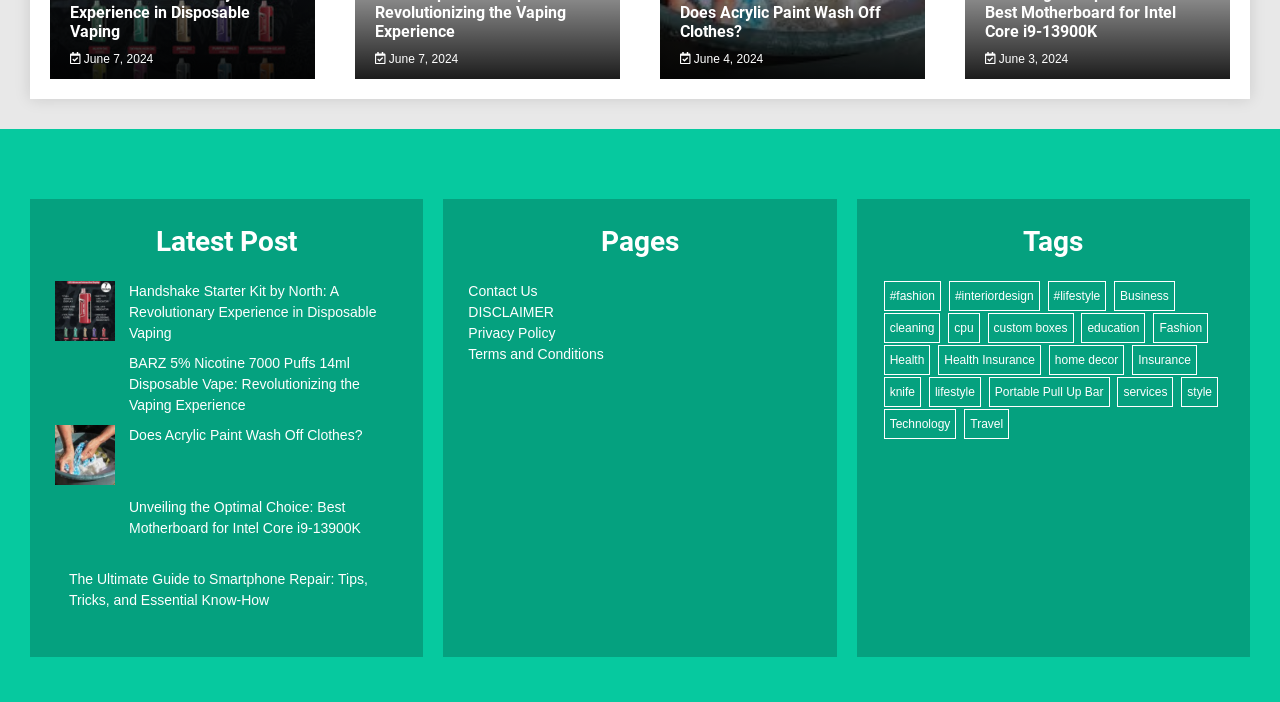Please identify the bounding box coordinates of the clickable area that will allow you to execute the instruction: "View the 'Handshake Starter Kit by North' article".

[0.043, 0.4, 0.09, 0.494]